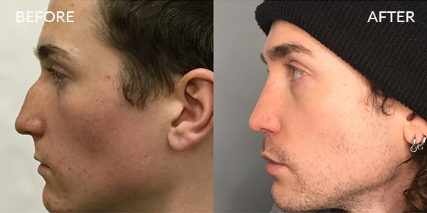What is the label on the left side of the image?
By examining the image, provide a one-word or phrase answer.

BEFORE